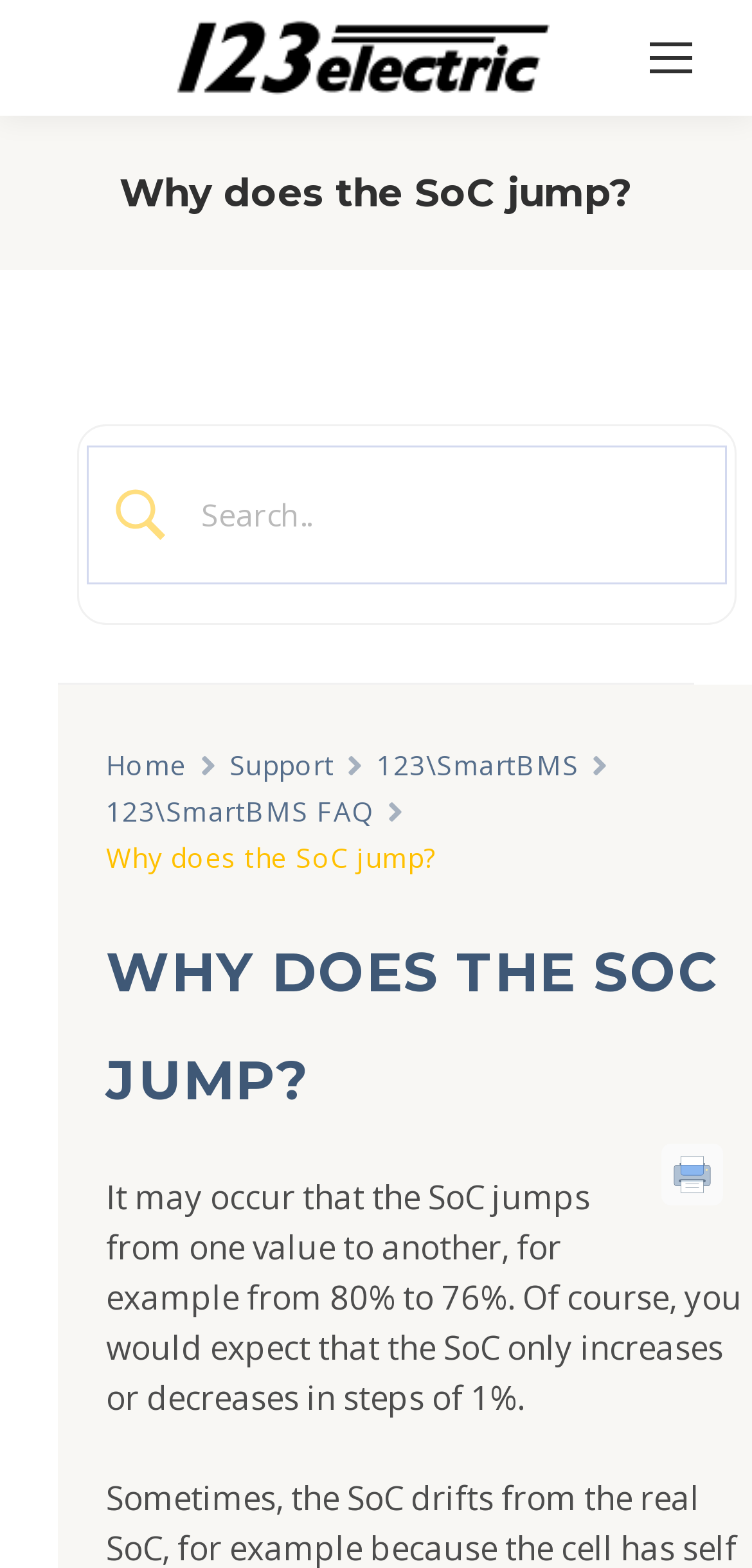Can you find the bounding box coordinates of the area I should click to execute the following instruction: "read the 123SmartBMS FAQ"?

[0.141, 0.503, 0.497, 0.532]